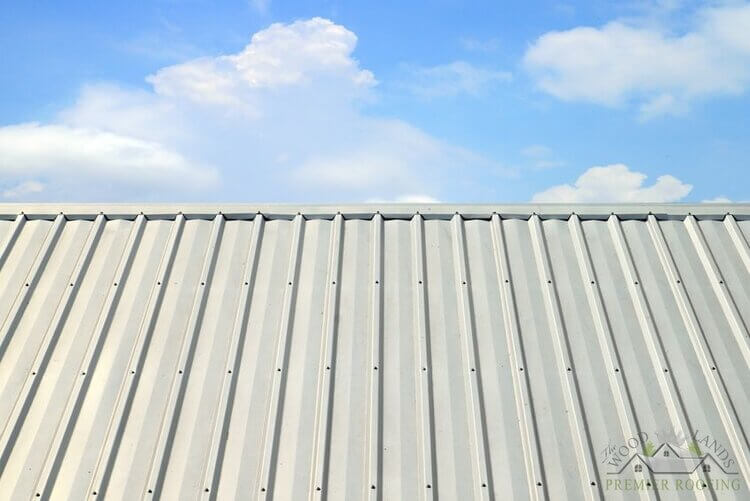Explain the image in a detailed way.

The image showcases a well-maintained, modern metal roof with a prominent standing seam design. The roof panels are arranged in a series of parallel ridges and valleys, reflecting sunlight and emphasizing their durable, metallic texture. Against a backdrop of a bright blue sky dotted with fluffy white clouds, the roof exemplifies the contemporary appeal and longevity that metal roofing offers. This type of roofing is often praised for its resilience, energy efficiency, and low maintenance requirements, making it a favorable choice for homeowners considering their options. The image serves as a visual representation of one of the popular alternatives to traditional roofing materials, highlighting the aesthetic and functional benefits of metal roofs.